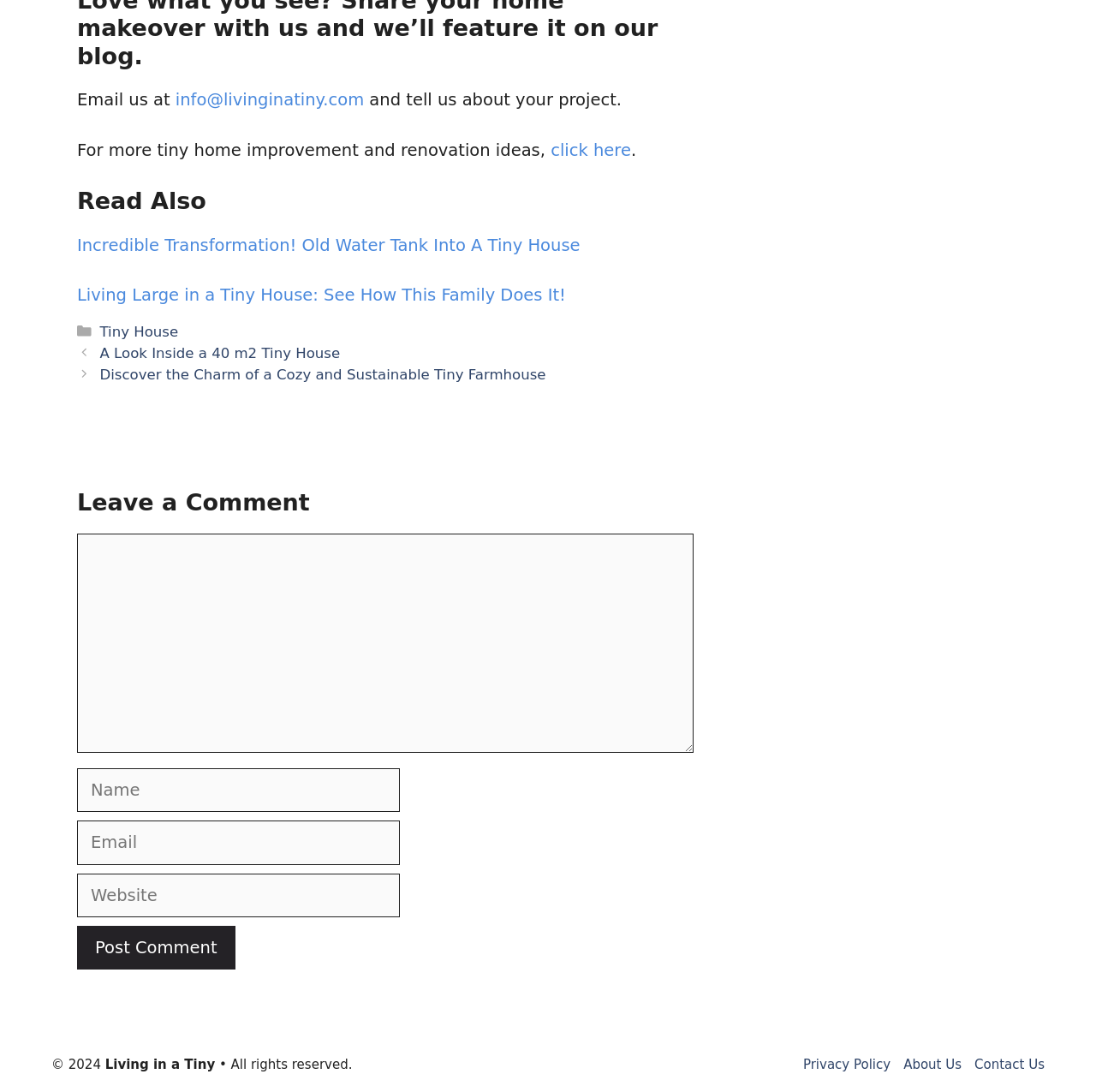What is the category of the post 'Incredible Transformation! Old Water Tank Into A Tiny House'?
Look at the image and respond to the question as thoroughly as possible.

The post 'Incredible Transformation! Old Water Tank Into A Tiny House' is listed under the 'Read Also' section, and the category 'Tiny House' is mentioned in the footer section, which suggests that this post belongs to the 'Tiny House' category.